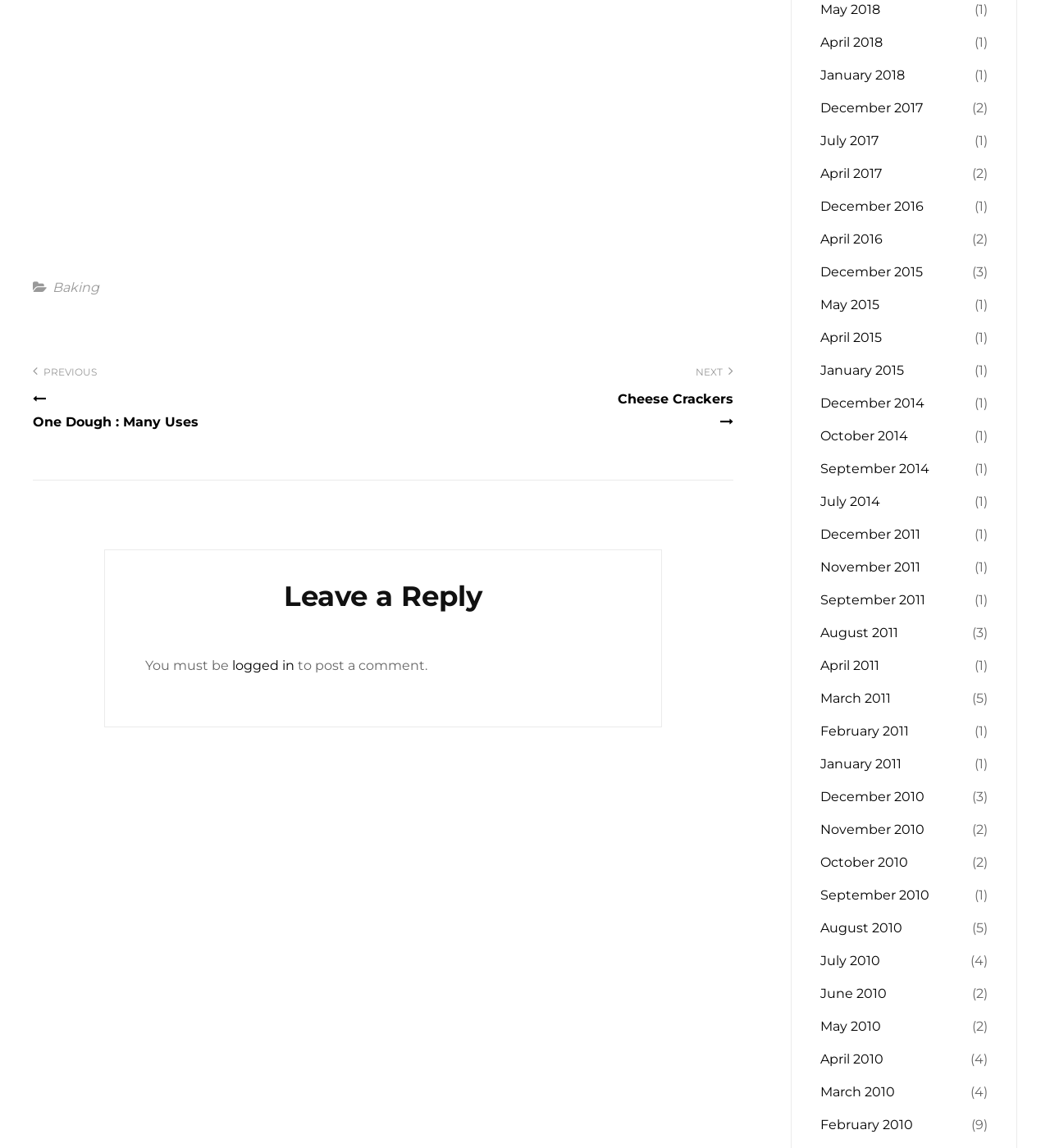Please specify the bounding box coordinates of the clickable region necessary for completing the following instruction: "Click on the 'NEXT' button". The coordinates must consist of four float numbers between 0 and 1, i.e., [left, top, right, bottom].

[0.376, 0.313, 0.699, 0.374]